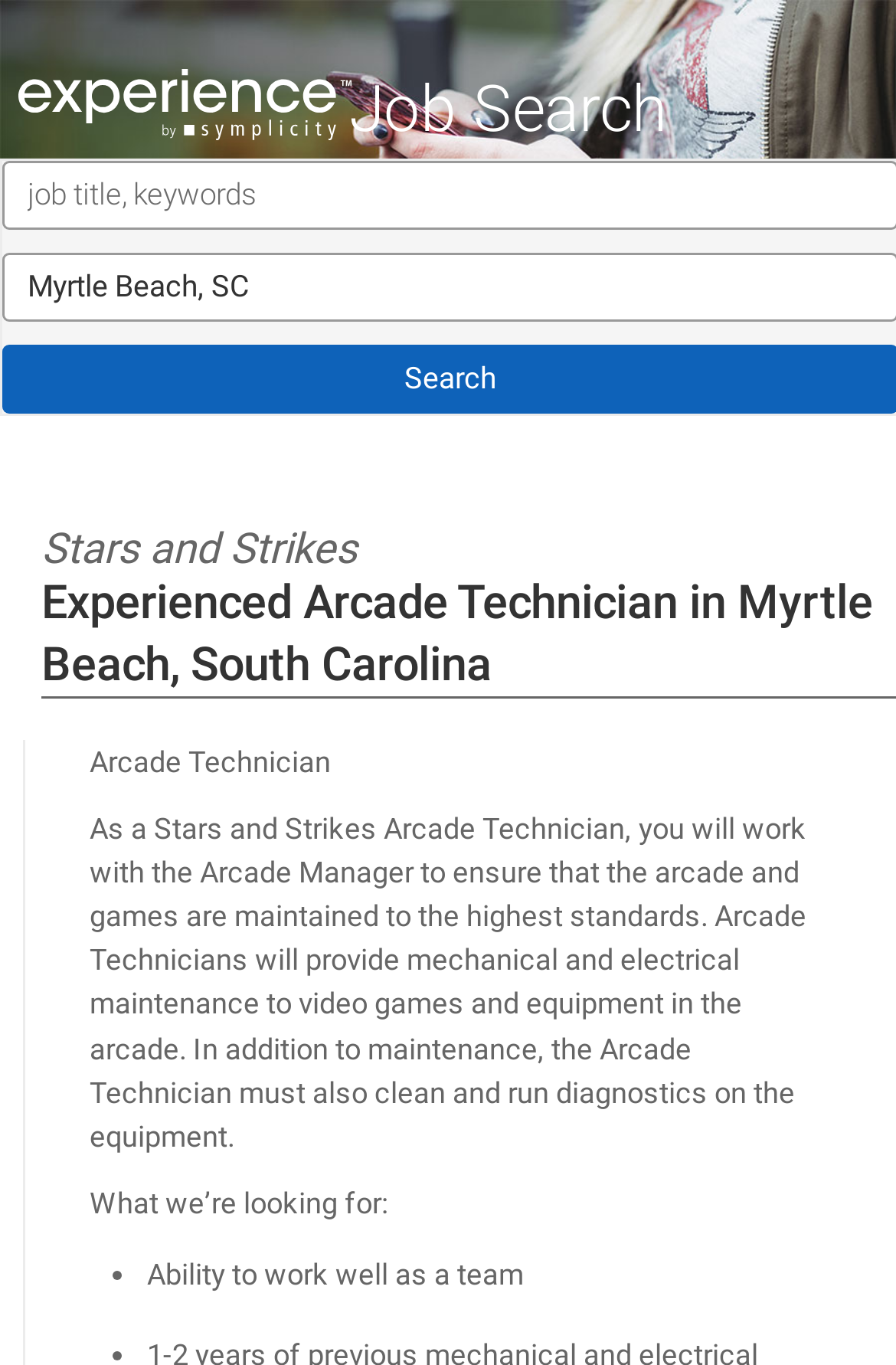Using the details from the image, please elaborate on the following question: What is the job location?

I found the job location by looking at the 'Where' section, which is a sub-element of the 'Job Search' element. The 'Where' section contains a static text element with the text 'Myrtle Beach, SC'.